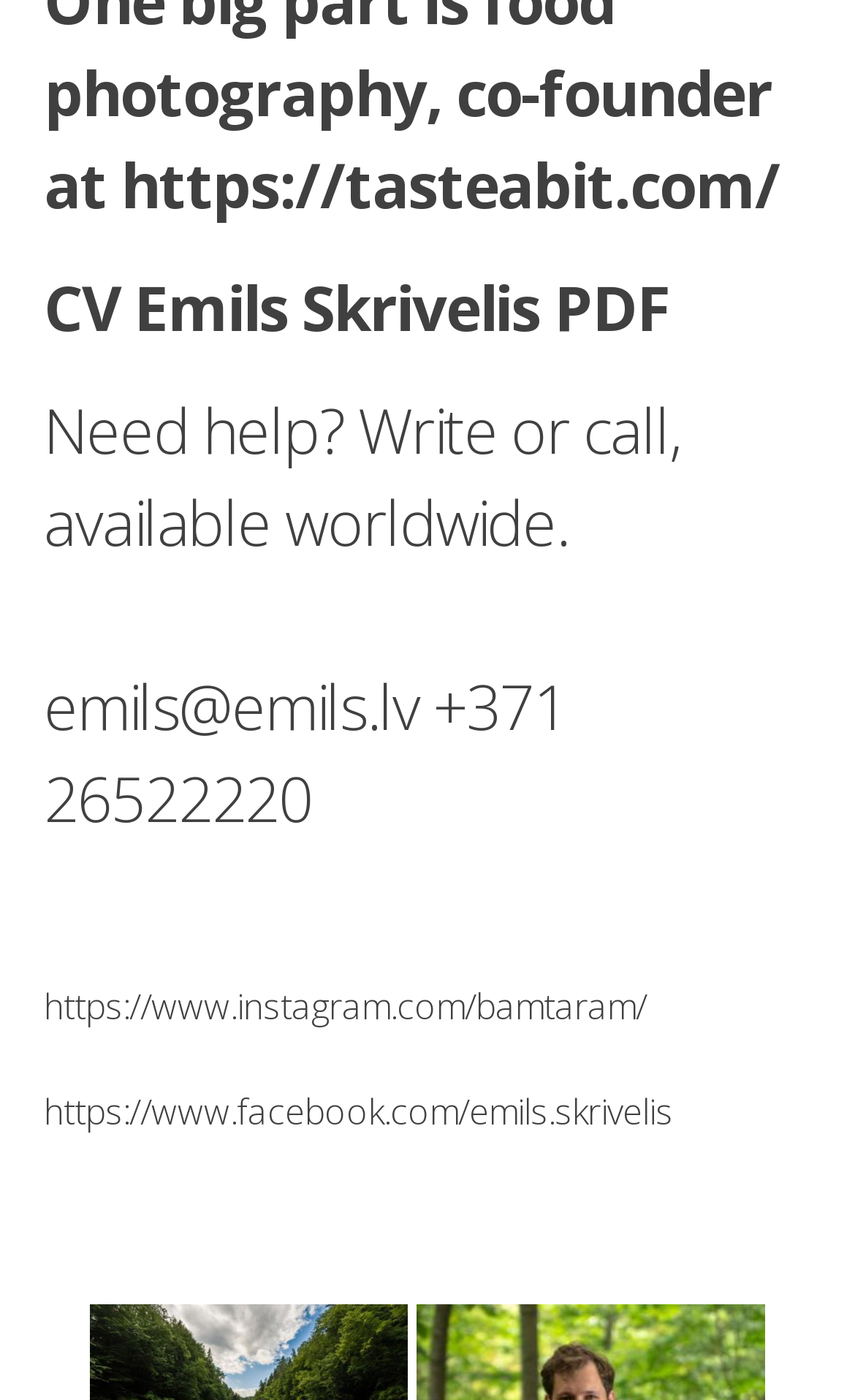Locate the bounding box of the UI element described by: "Twitter" in the given webpage screenshot.

None